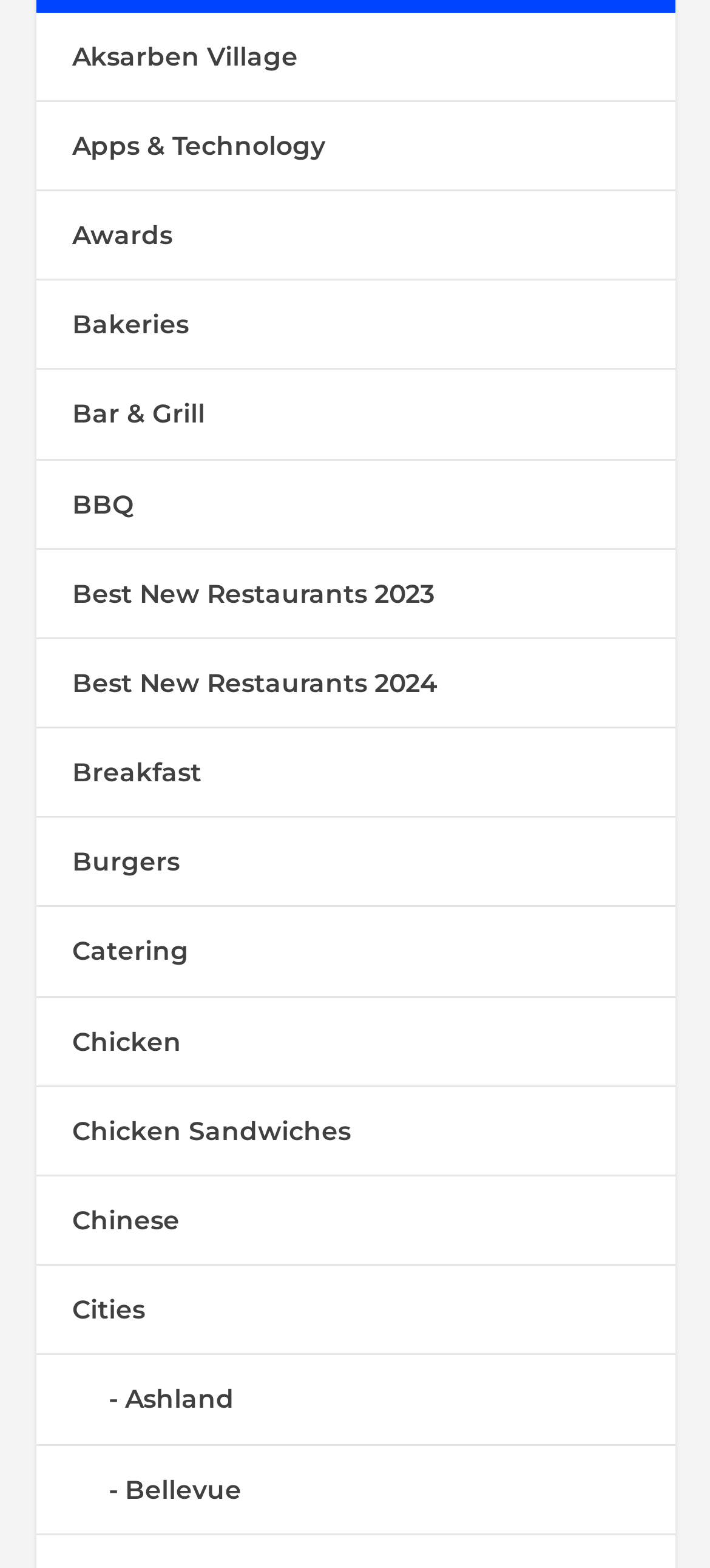Specify the bounding box coordinates for the region that must be clicked to perform the given instruction: "View Best New Restaurants 2023".

[0.101, 0.368, 0.612, 0.389]